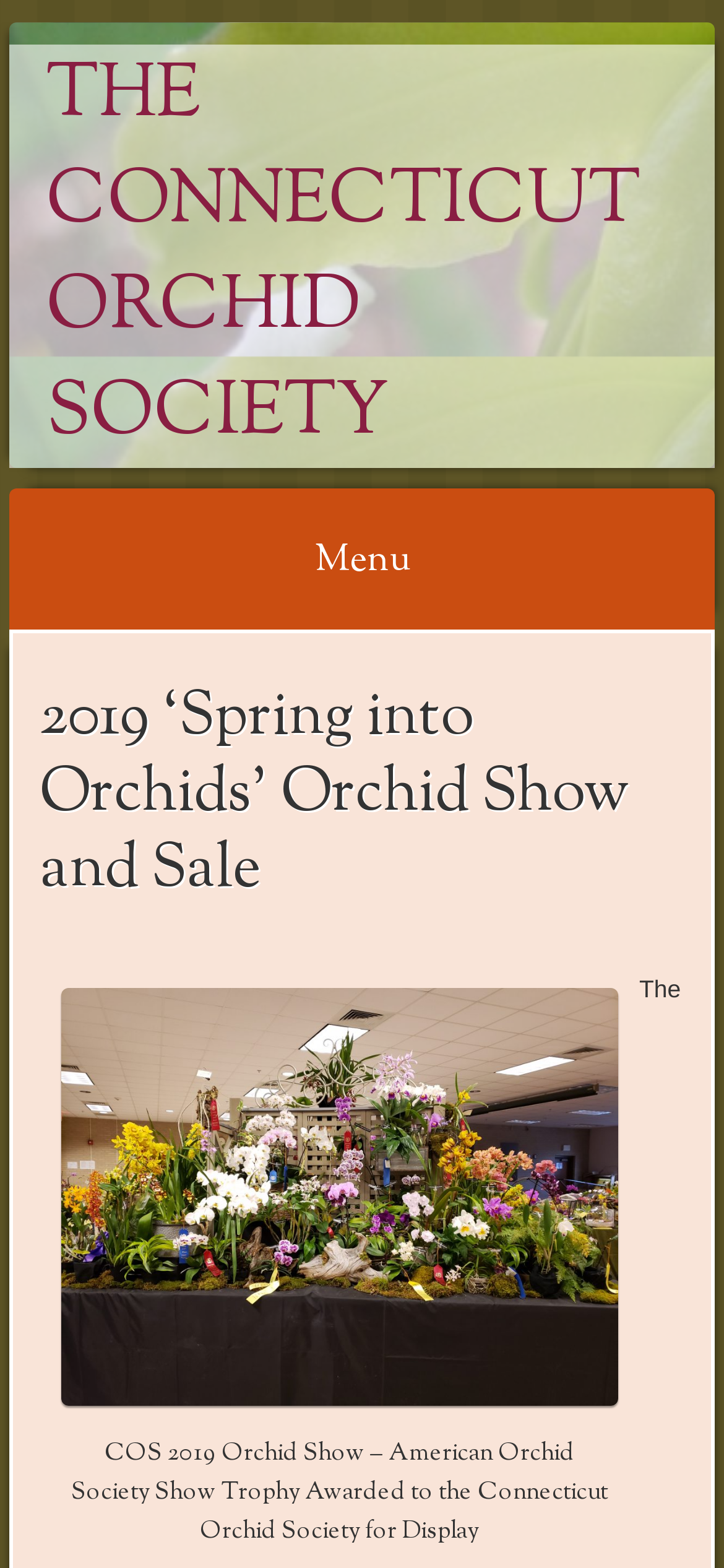Look at the image and write a detailed answer to the question: 
What is the theme of the show?

The theme of the show can be inferred from the heading element '2019 ‘Spring into Orchids’ Orchid Show and Sale' which is a subheading of the main heading.